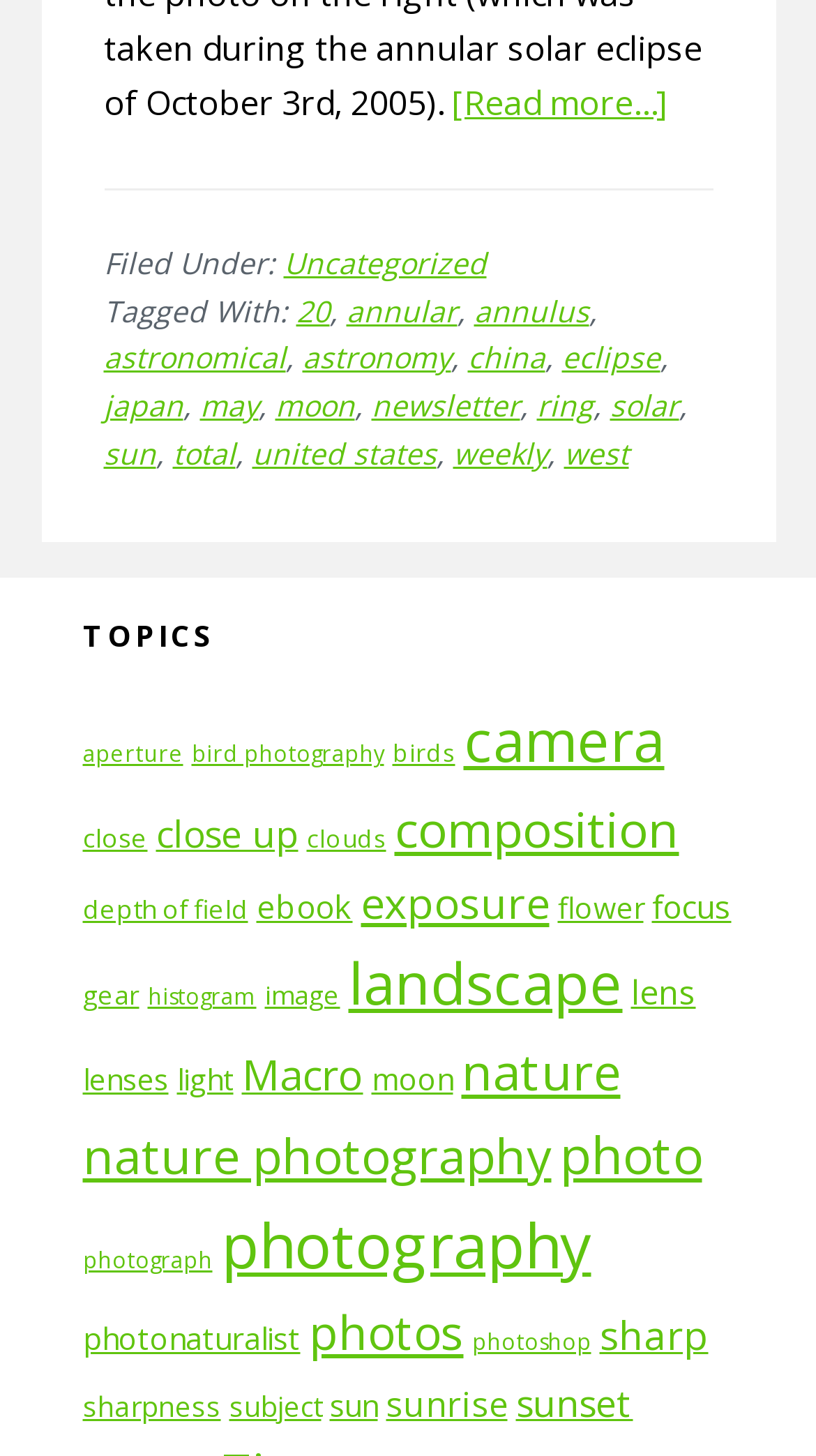What is the topic of the article?
Based on the screenshot, provide a one-word or short-phrase response.

Annular Eclipse